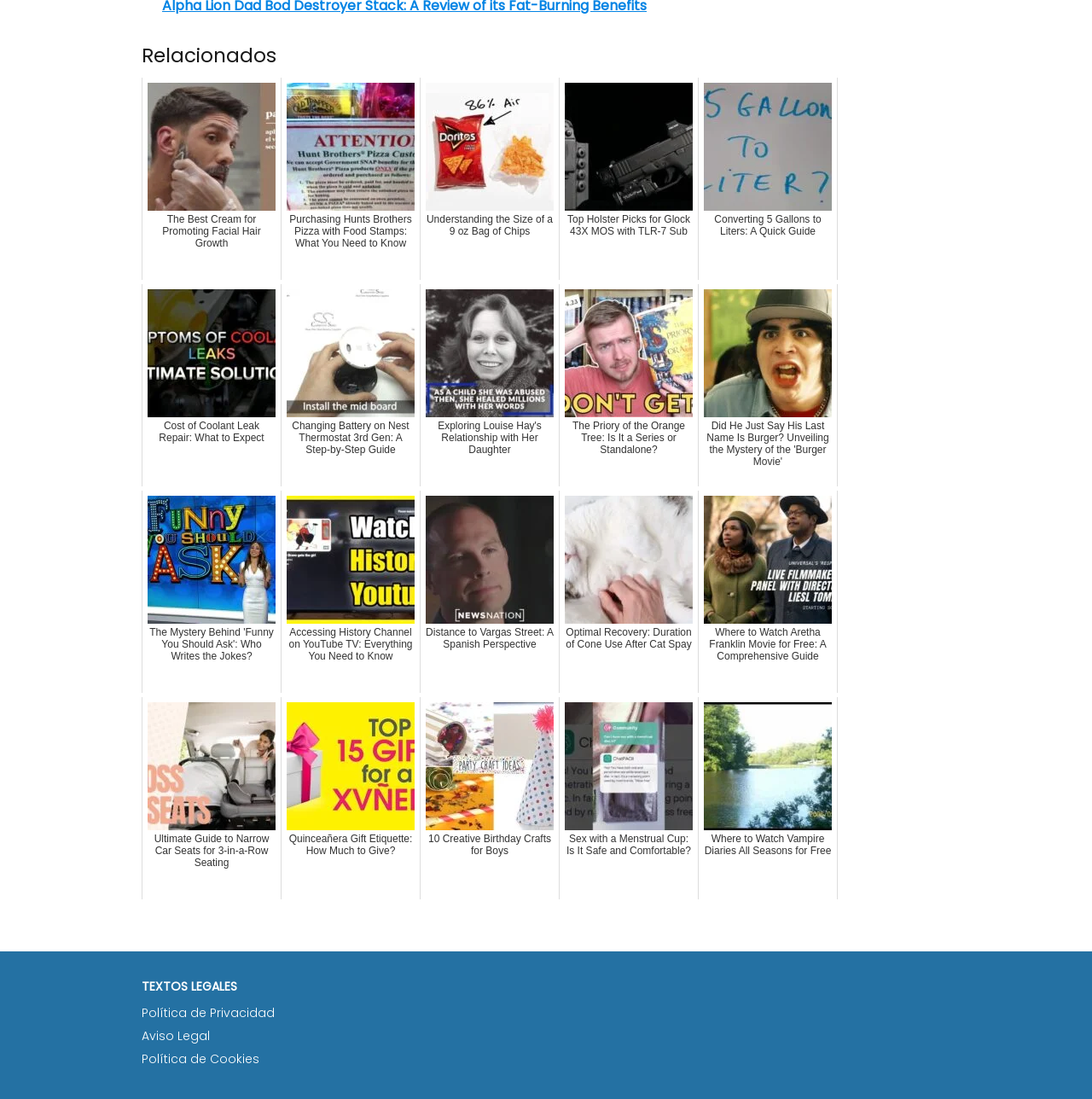Please find the bounding box coordinates (top-left x, top-left y, bottom-right x, bottom-right y) in the screenshot for the UI element described as follows: Política de Privacidad

[0.13, 0.914, 0.252, 0.93]